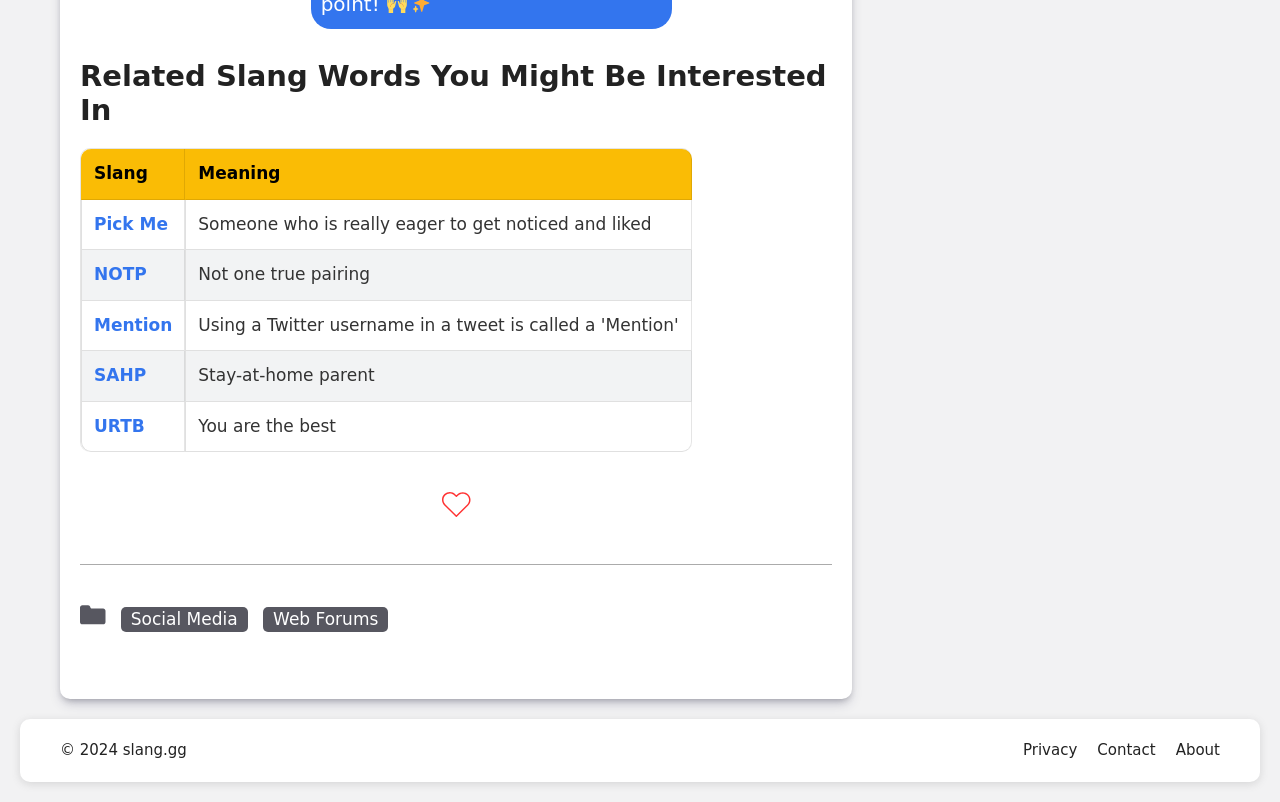Please find the bounding box coordinates of the clickable region needed to complete the following instruction: "Click on 'SAHP' to view its meaning". The bounding box coordinates must consist of four float numbers between 0 and 1, i.e., [left, top, right, bottom].

[0.073, 0.455, 0.114, 0.48]